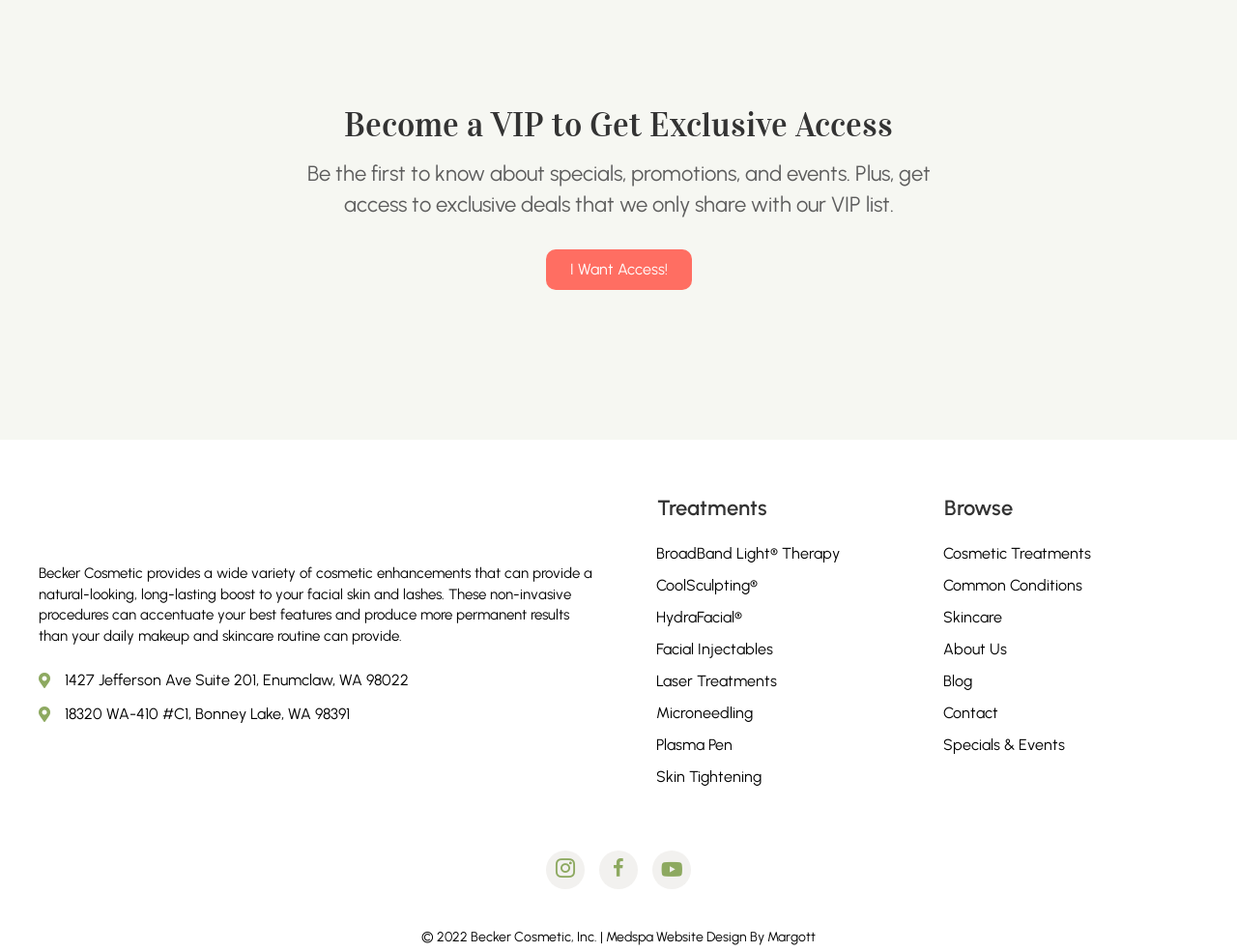Identify the bounding box for the UI element that is described as follows: "CoolSculpting®".

[0.519, 0.599, 0.752, 0.631]